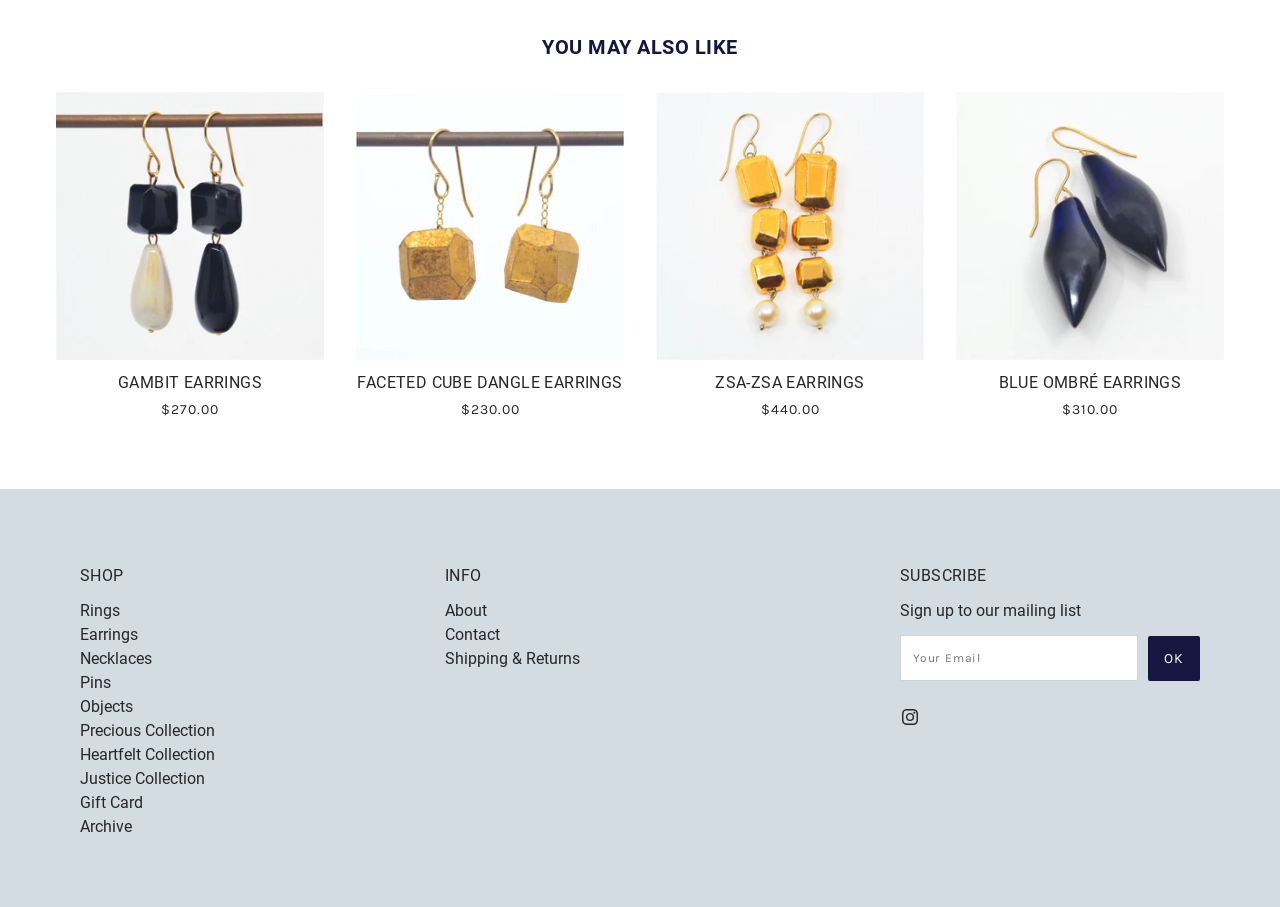Locate the bounding box coordinates of the area that needs to be clicked to fulfill the following instruction: "Enter email address". The coordinates should be in the format of four float numbers between 0 and 1, namely [left, top, right, bottom].

[0.703, 0.7, 0.889, 0.75]